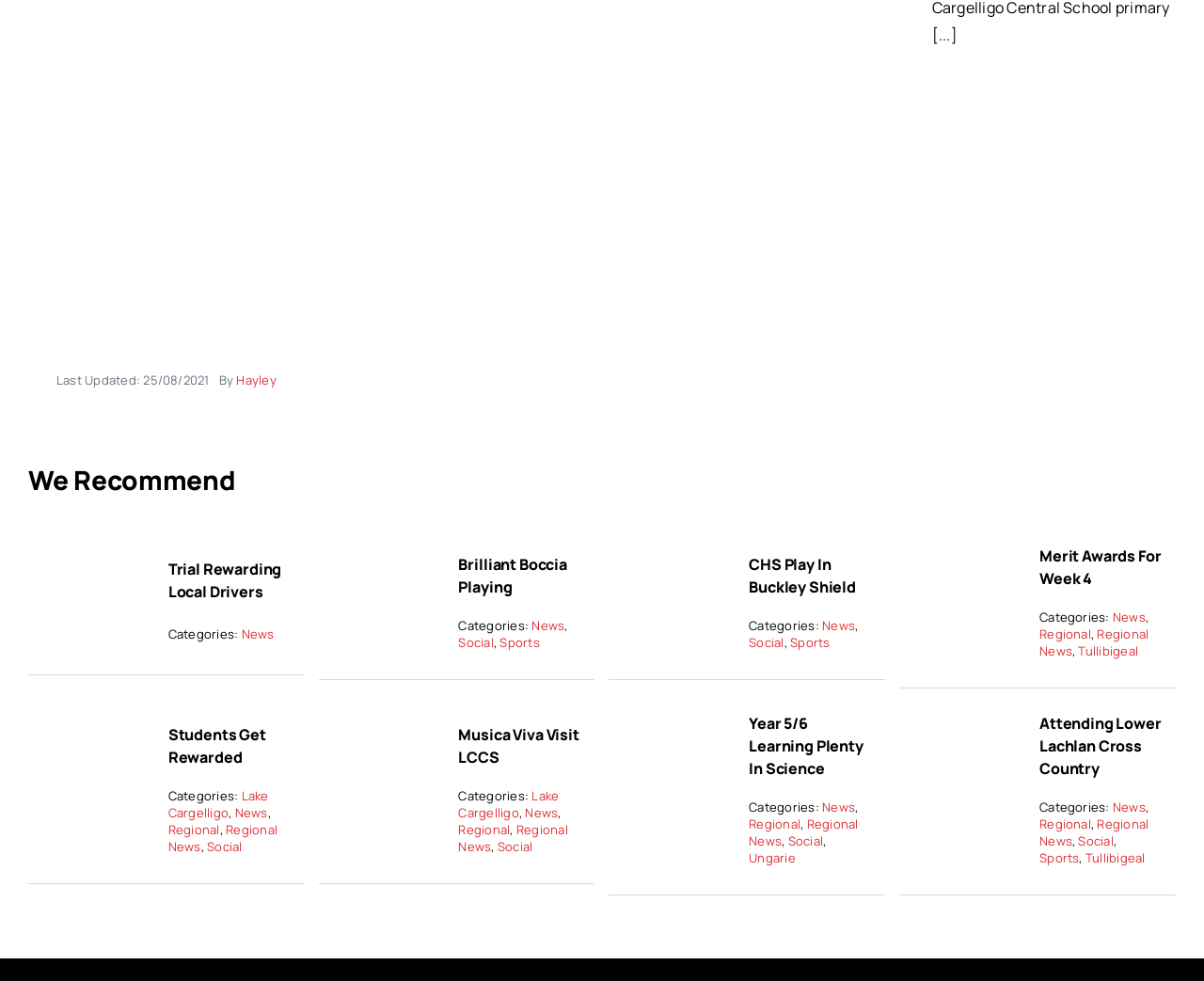What is the name of the event mentioned in the article 'Attending Lower Lachlan Cross Country'? Refer to the image and provide a one-word or short phrase answer.

Lower Lachlan Cross Country